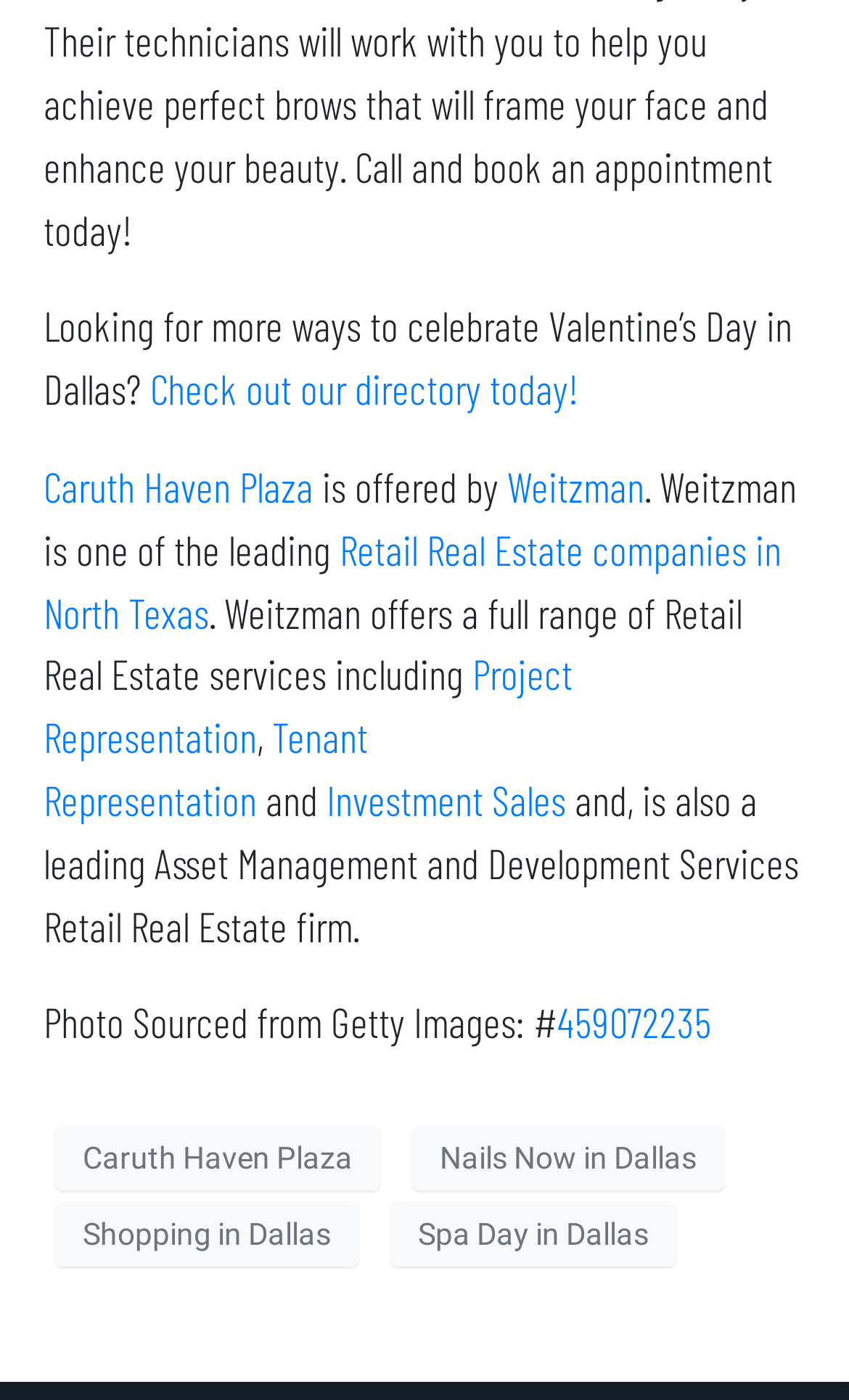What is the name of the plaza mentioned?
By examining the image, provide a one-word or phrase answer.

Caruth Haven Plaza